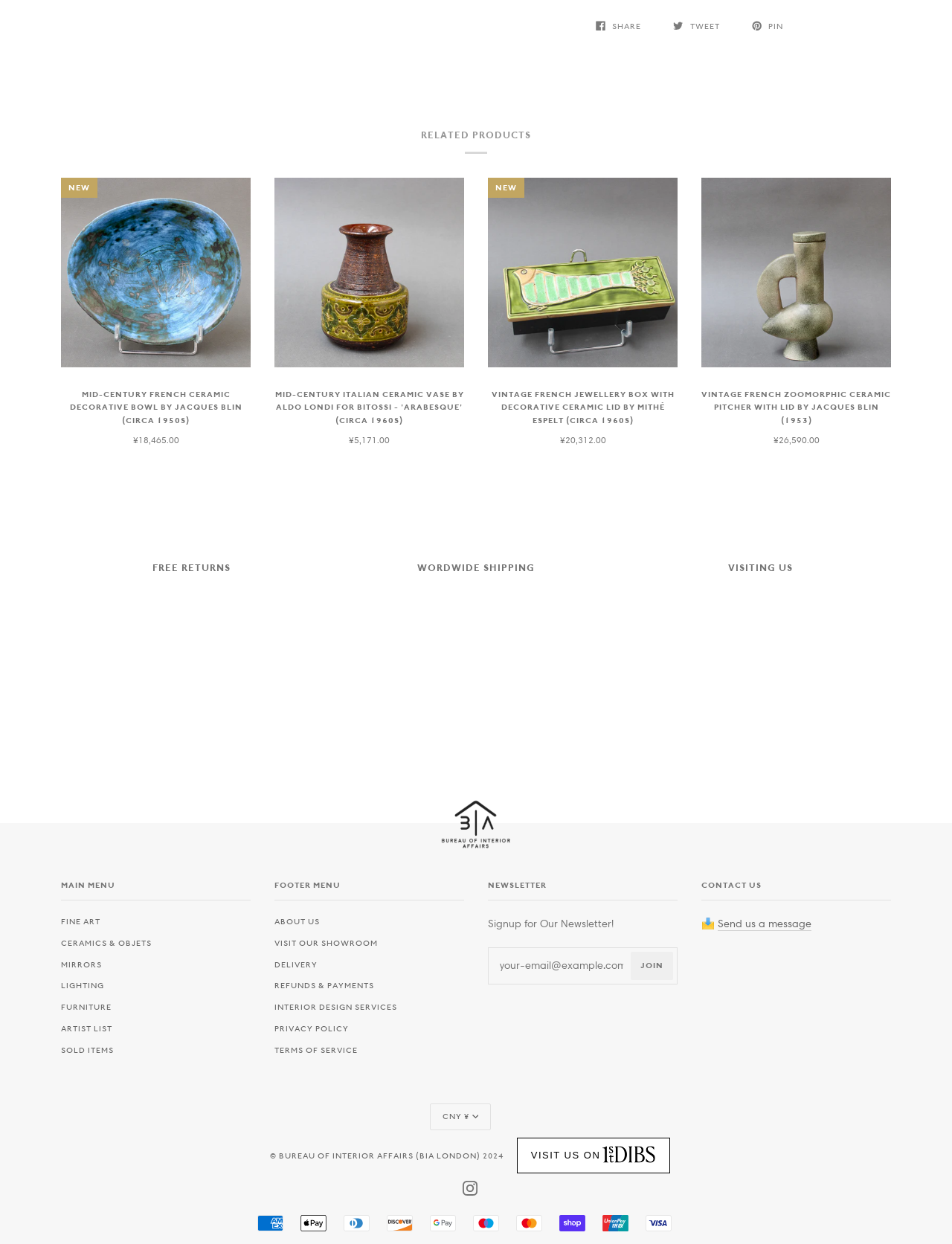Determine the bounding box coordinates of the region to click in order to accomplish the following instruction: "Signup for newsletter". Provide the coordinates as four float numbers between 0 and 1, specifically [left, top, right, bottom].

[0.663, 0.765, 0.707, 0.788]